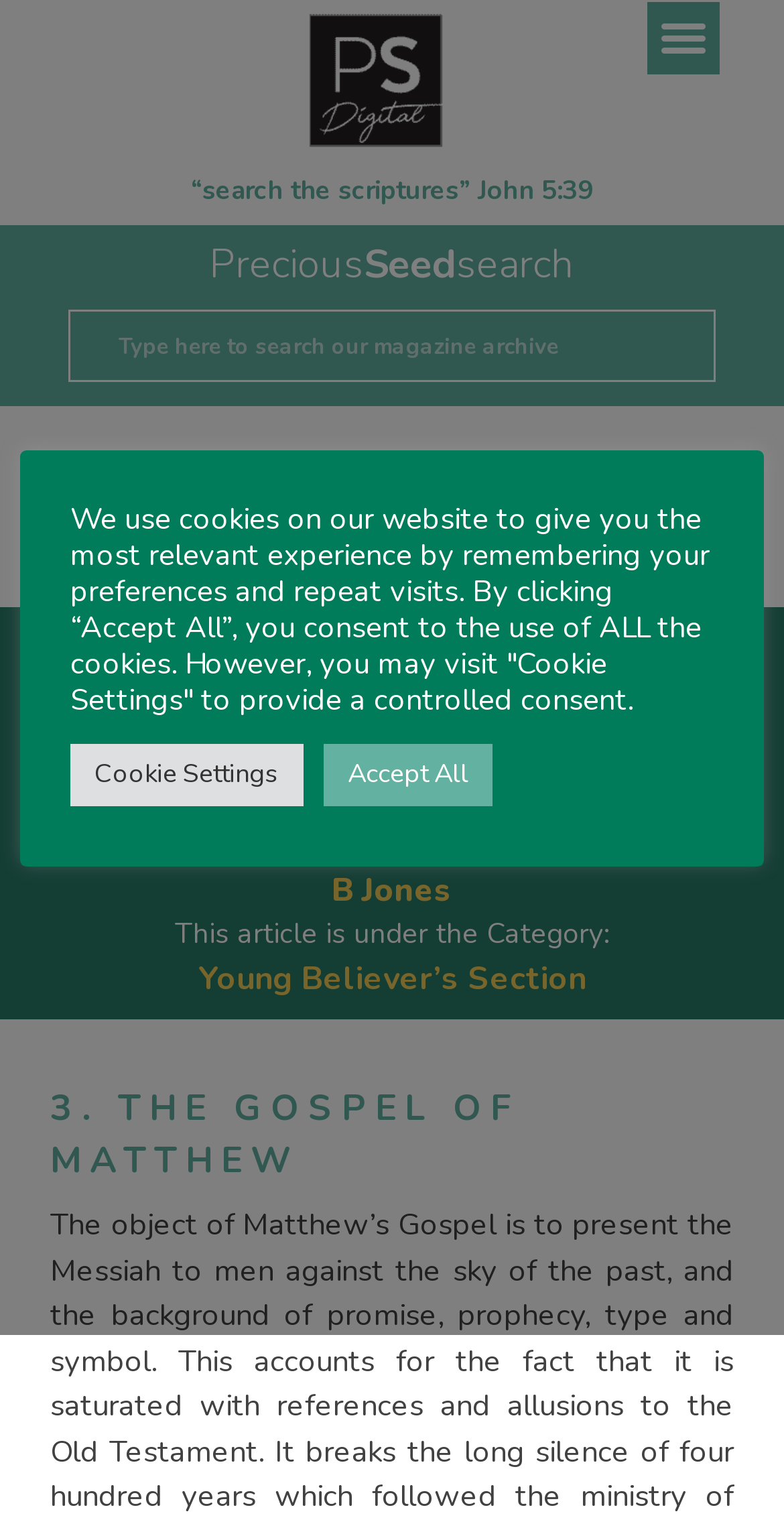Who is the author of the article?
Answer with a single word or short phrase according to what you see in the image.

B Jones